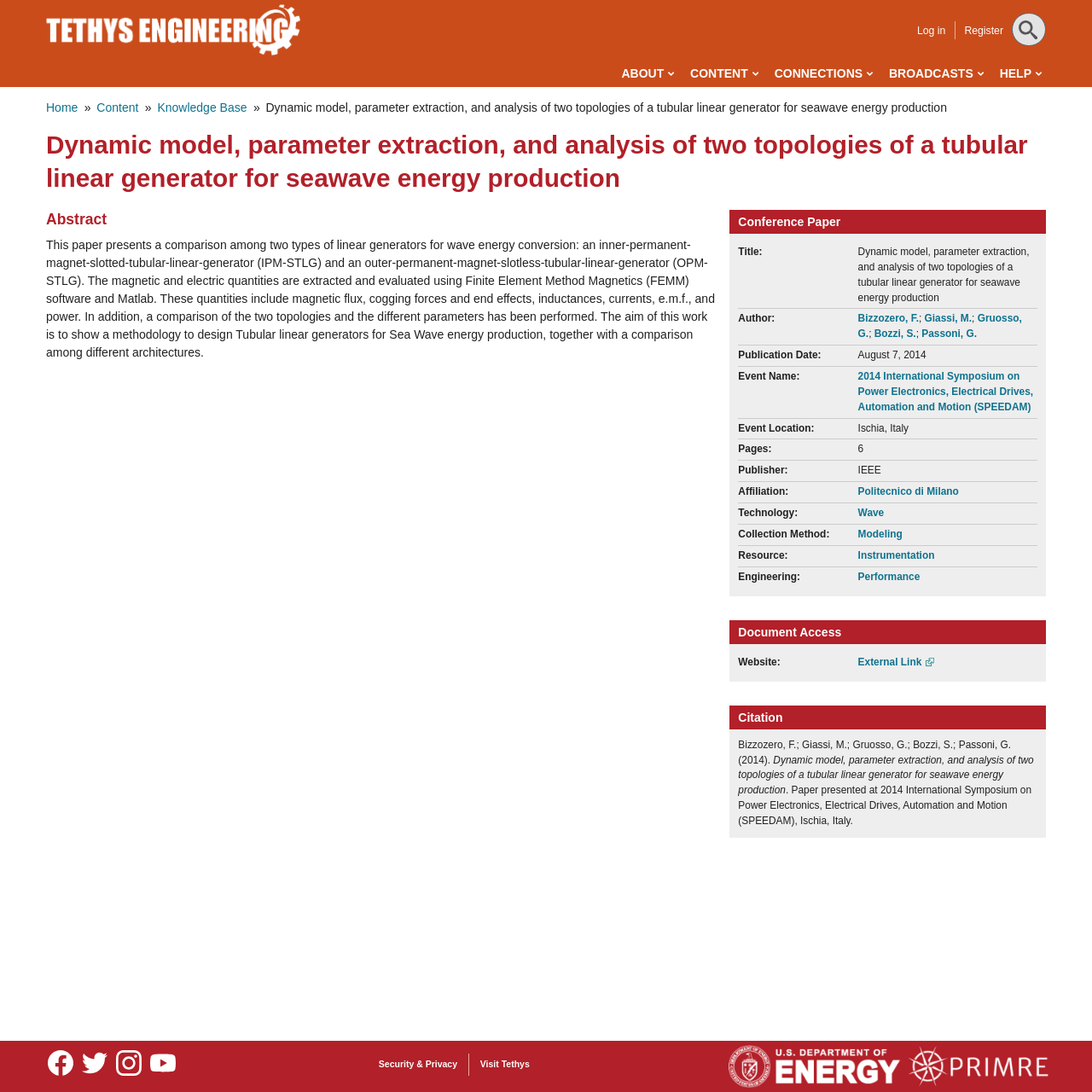Please specify the bounding box coordinates of the element that should be clicked to execute the given instruction: 'Click on the 'Facebook logo''. Ensure the coordinates are four float numbers between 0 and 1, expressed as [left, top, right, bottom].

[0.039, 0.954, 0.071, 0.996]